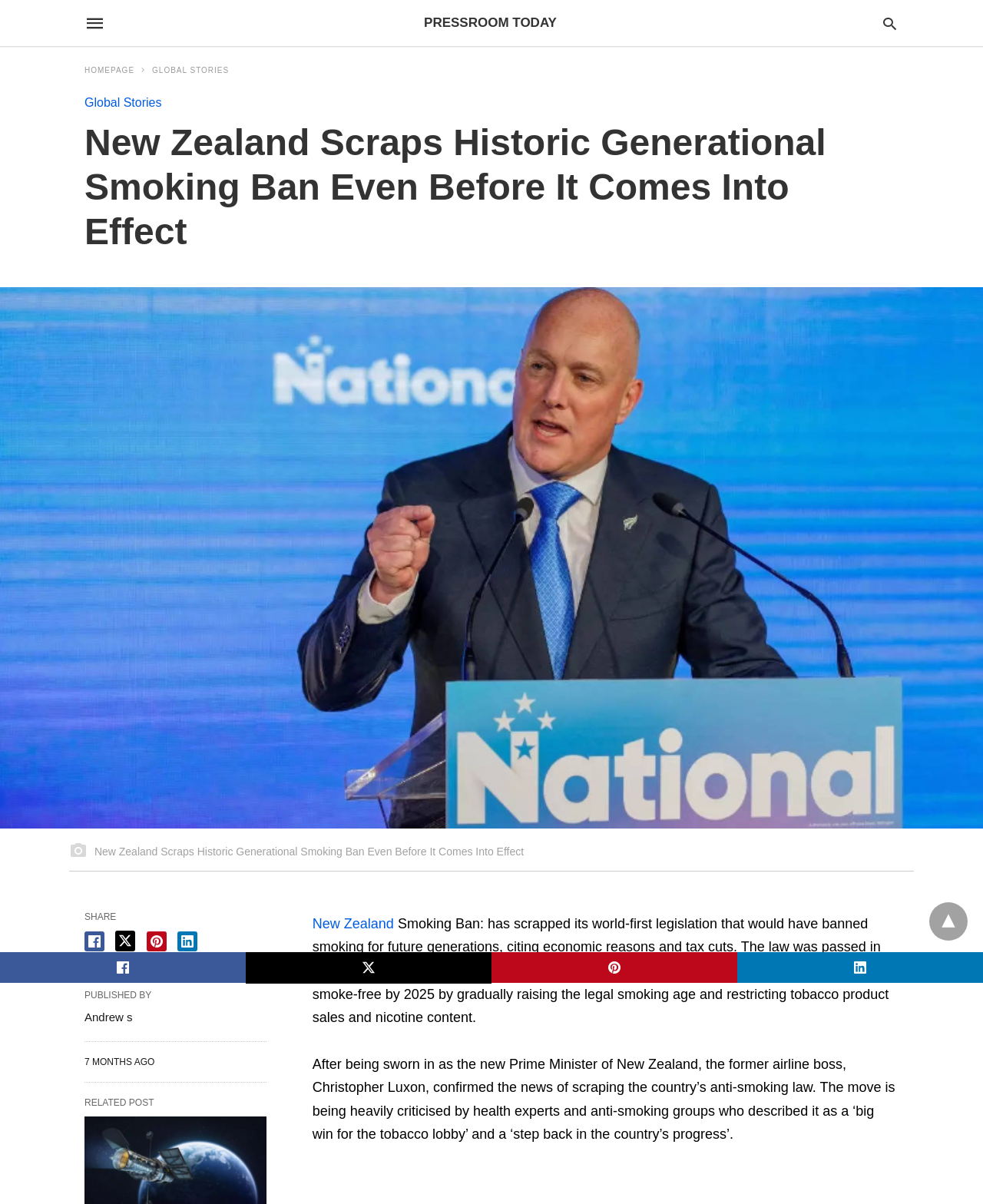Determine the bounding box coordinates of the area to click in order to meet this instruction: "Read global stories".

[0.155, 0.055, 0.233, 0.062]